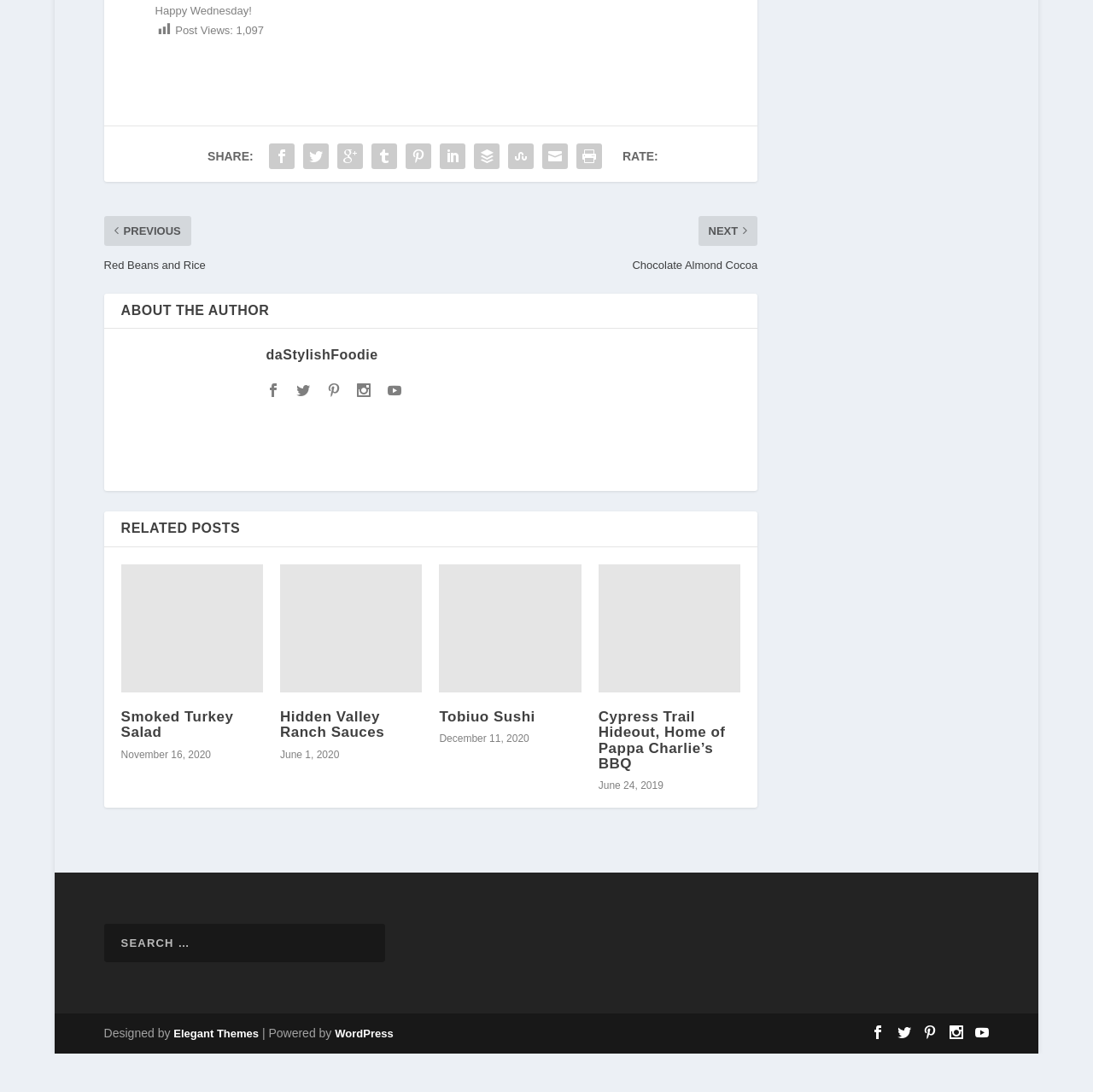Please identify the bounding box coordinates of the area that needs to be clicked to follow this instruction: "Visit Elegant Themes website".

[0.159, 0.976, 0.237, 0.988]